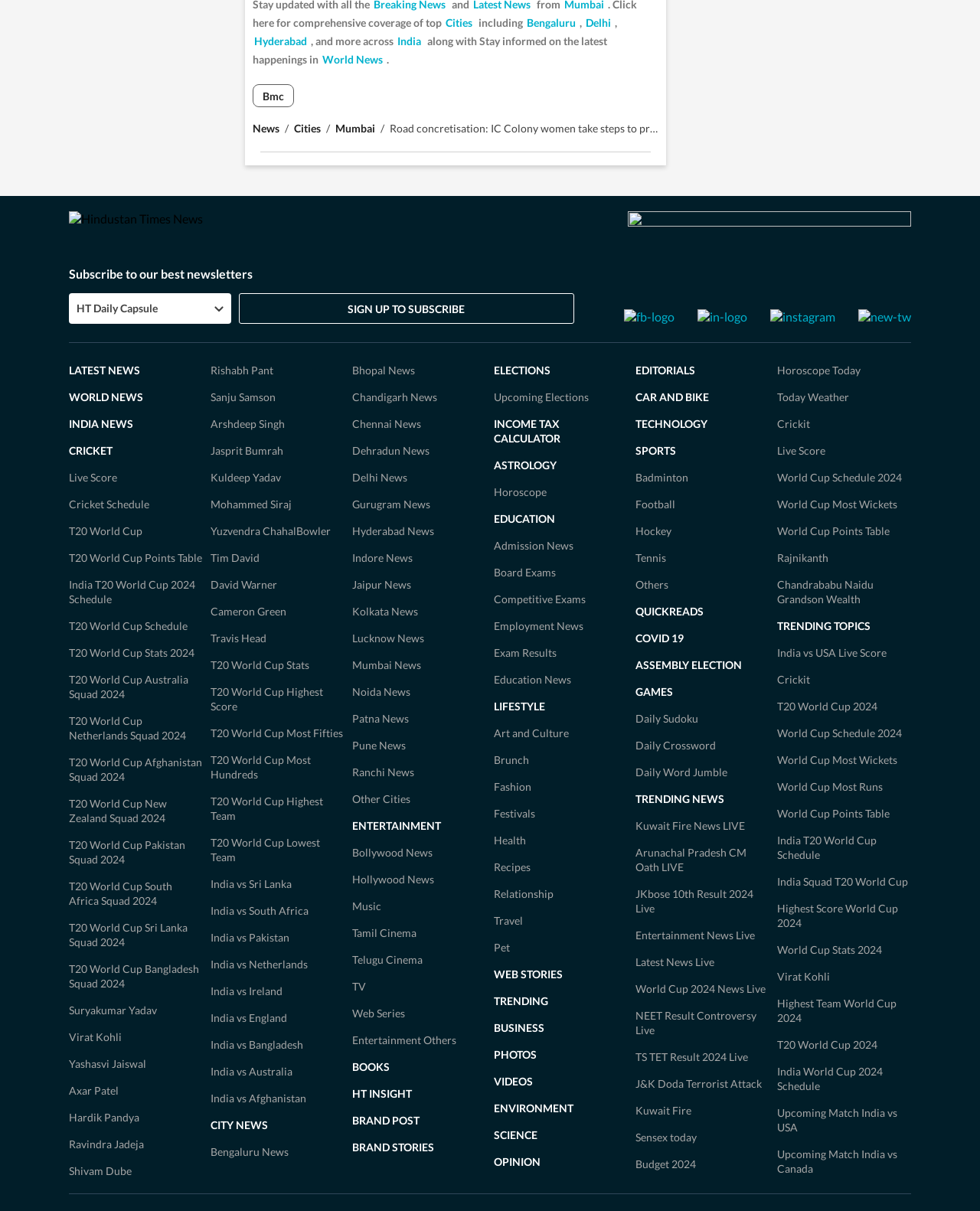How many cricket-related links are present?
Based on the visual content, answer with a single word or a brief phrase.

15